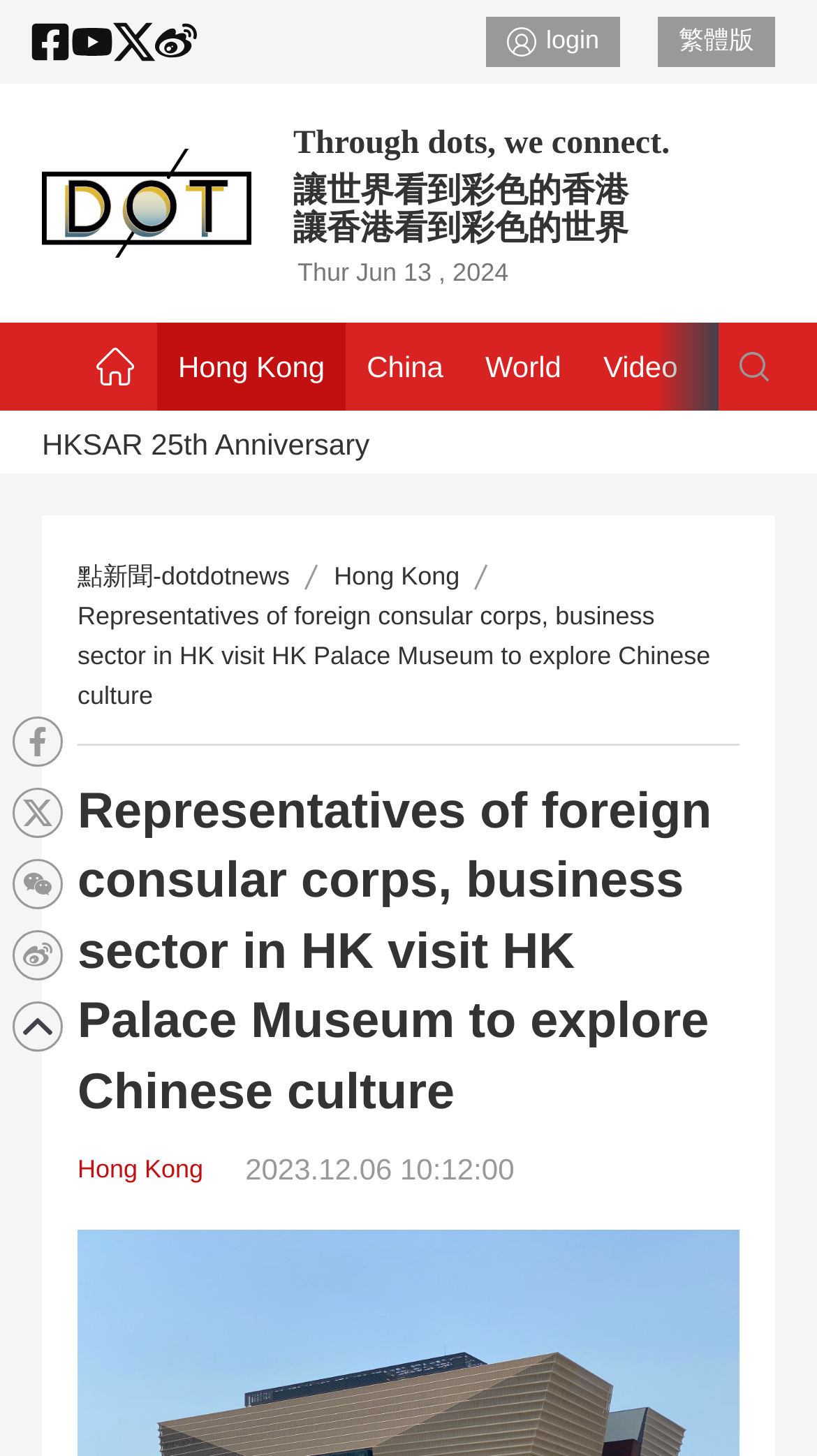Please determine the bounding box coordinates, formatted as (top-left x, top-left y, bottom-right x, bottom-right y), with all values as floating point numbers between 0 and 1. Identify the bounding box of the region described as: Hong Kong

[0.095, 0.794, 0.249, 0.814]